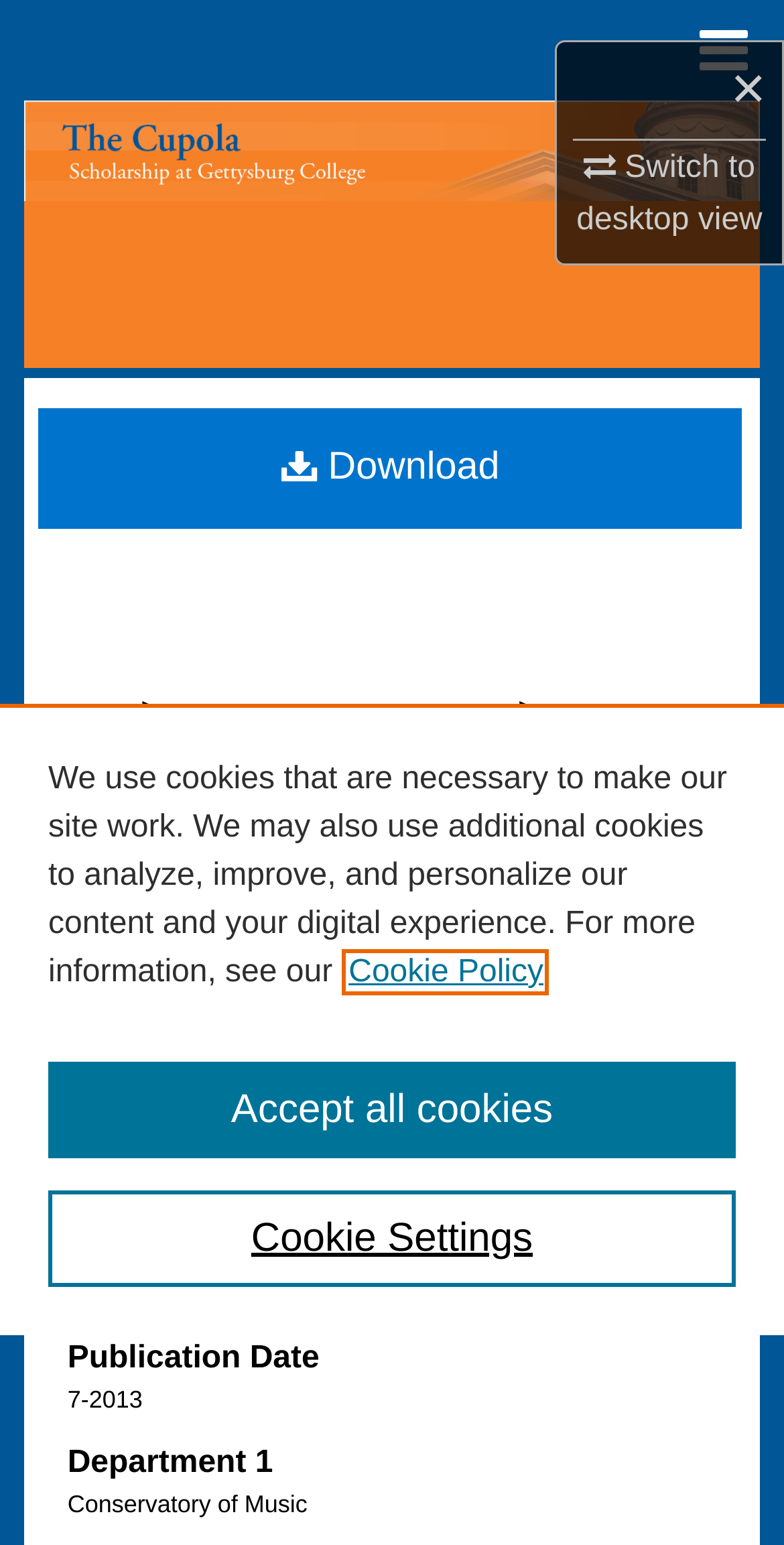What is the type of document?
Please provide a full and detailed response to the question.

I found the answer by looking at the heading 'Document Type' and its corresponding StaticText 'Student Research Paper'.